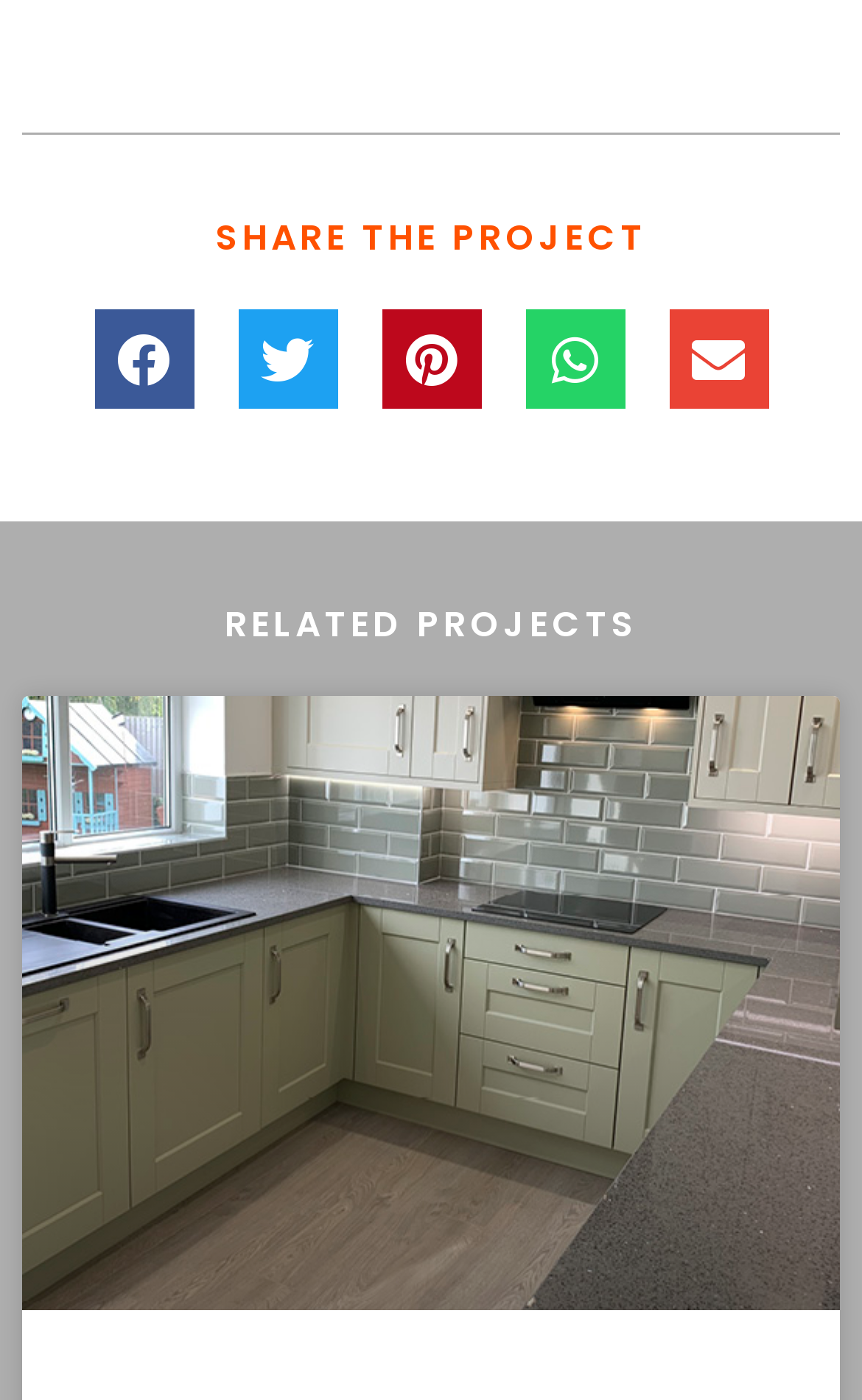Identify the bounding box for the UI element described as: "parent_node: Traditional Shaker Style Kitchen". The coordinates should be four float numbers between 0 and 1, i.e., [left, top, right, bottom].

[0.026, 0.498, 0.974, 0.936]